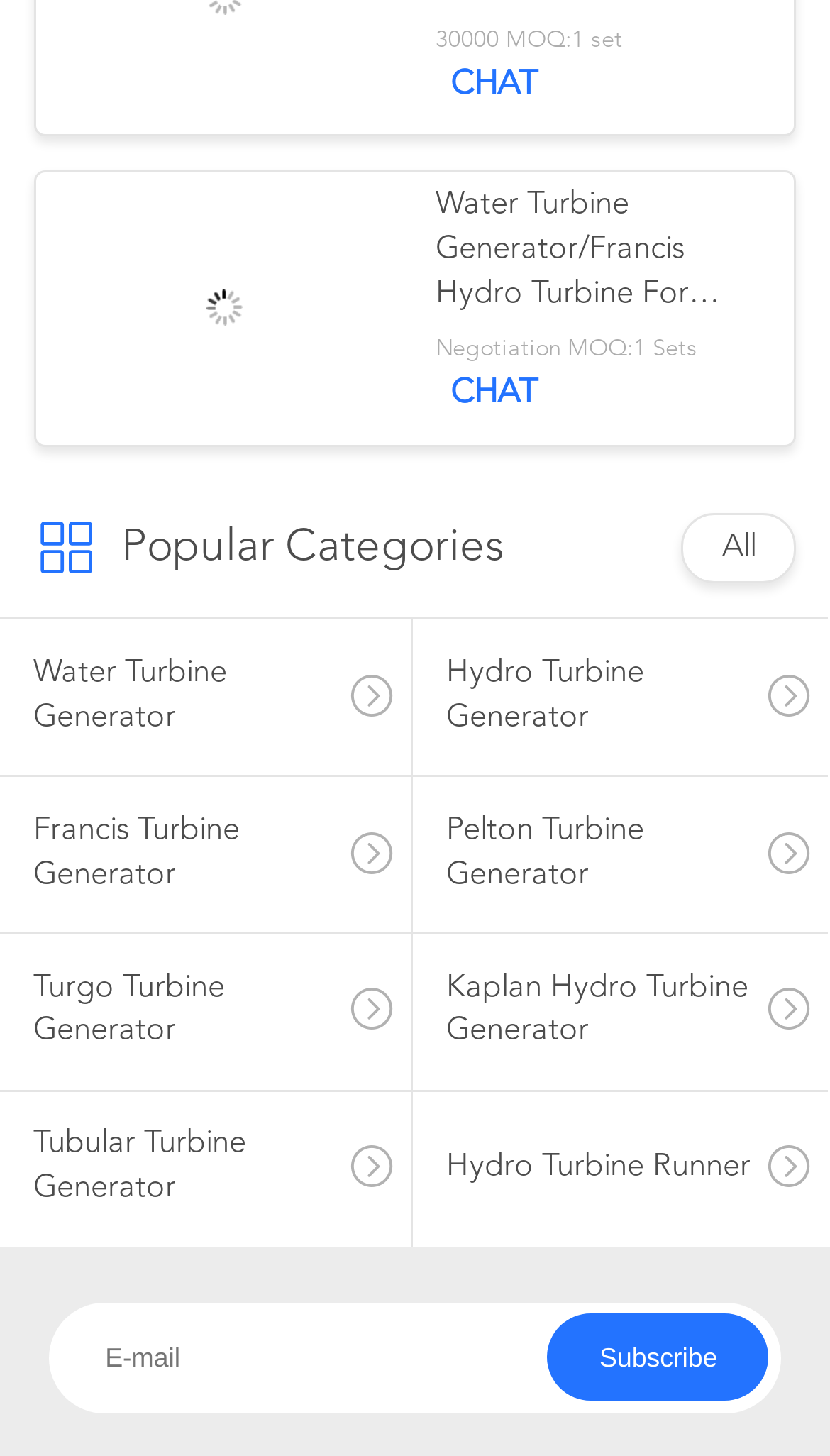What is the purpose of the 'CHAT' link?
Based on the image, answer the question with as much detail as possible.

The 'CHAT' link is located below the 'Negotiation MOQ:1 Sets' text, suggesting that it is used for negotiation purposes.